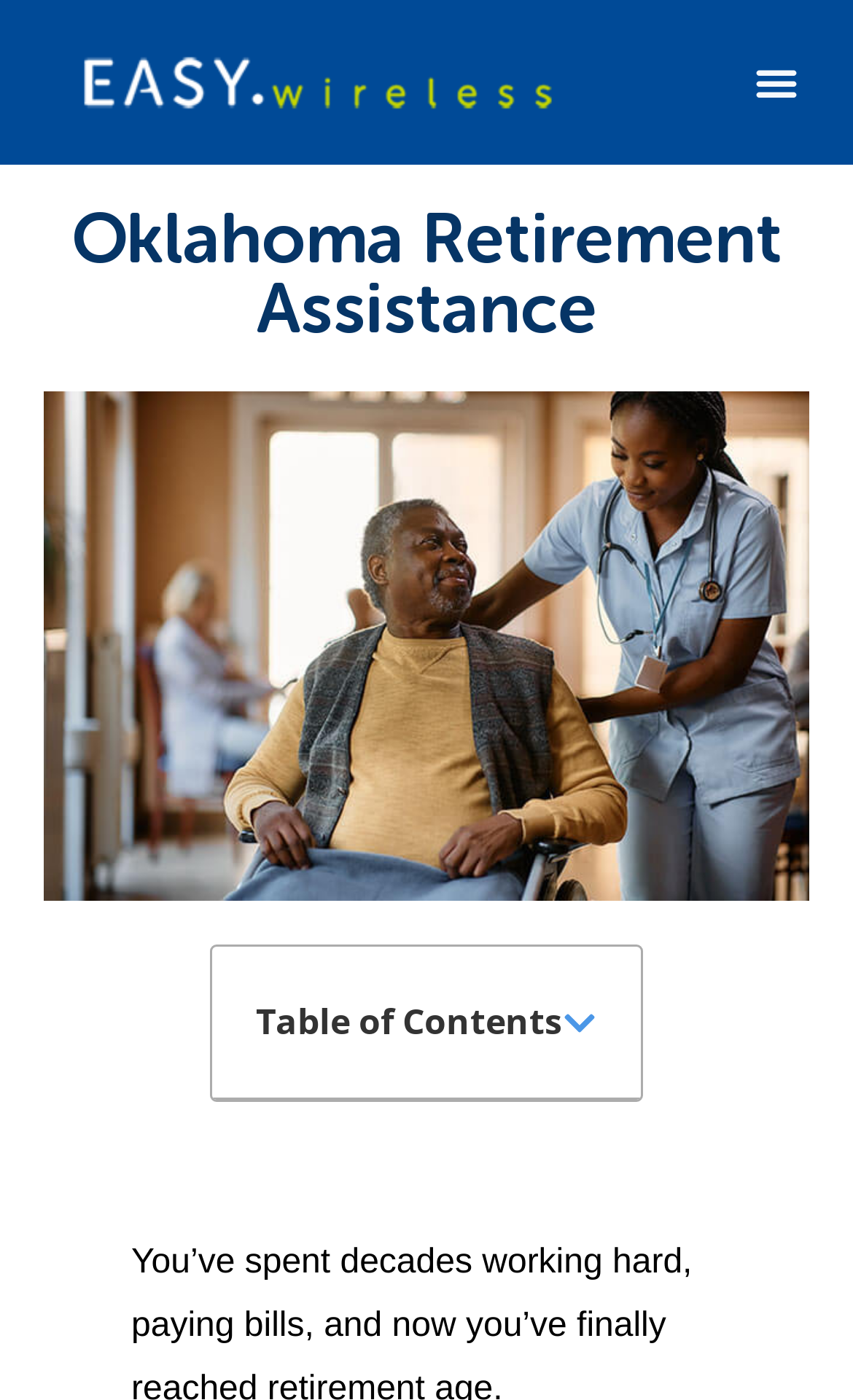Identify the bounding box of the HTML element described here: "Menu". Provide the coordinates as four float numbers between 0 and 1: [left, top, right, bottom].

[0.873, 0.035, 0.95, 0.082]